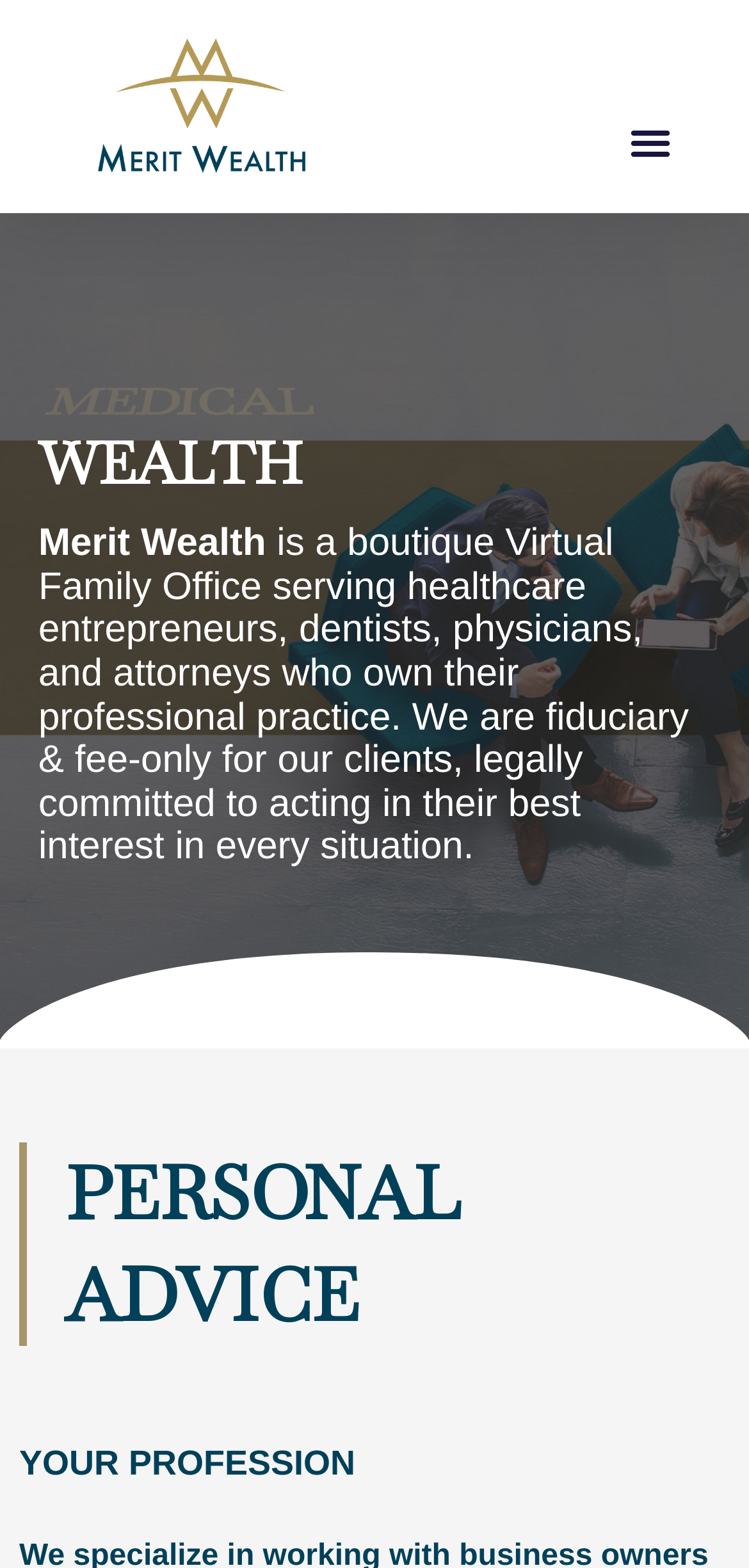Given the description "Menu", determine the bounding box of the corresponding UI element.

[0.826, 0.07, 0.91, 0.111]